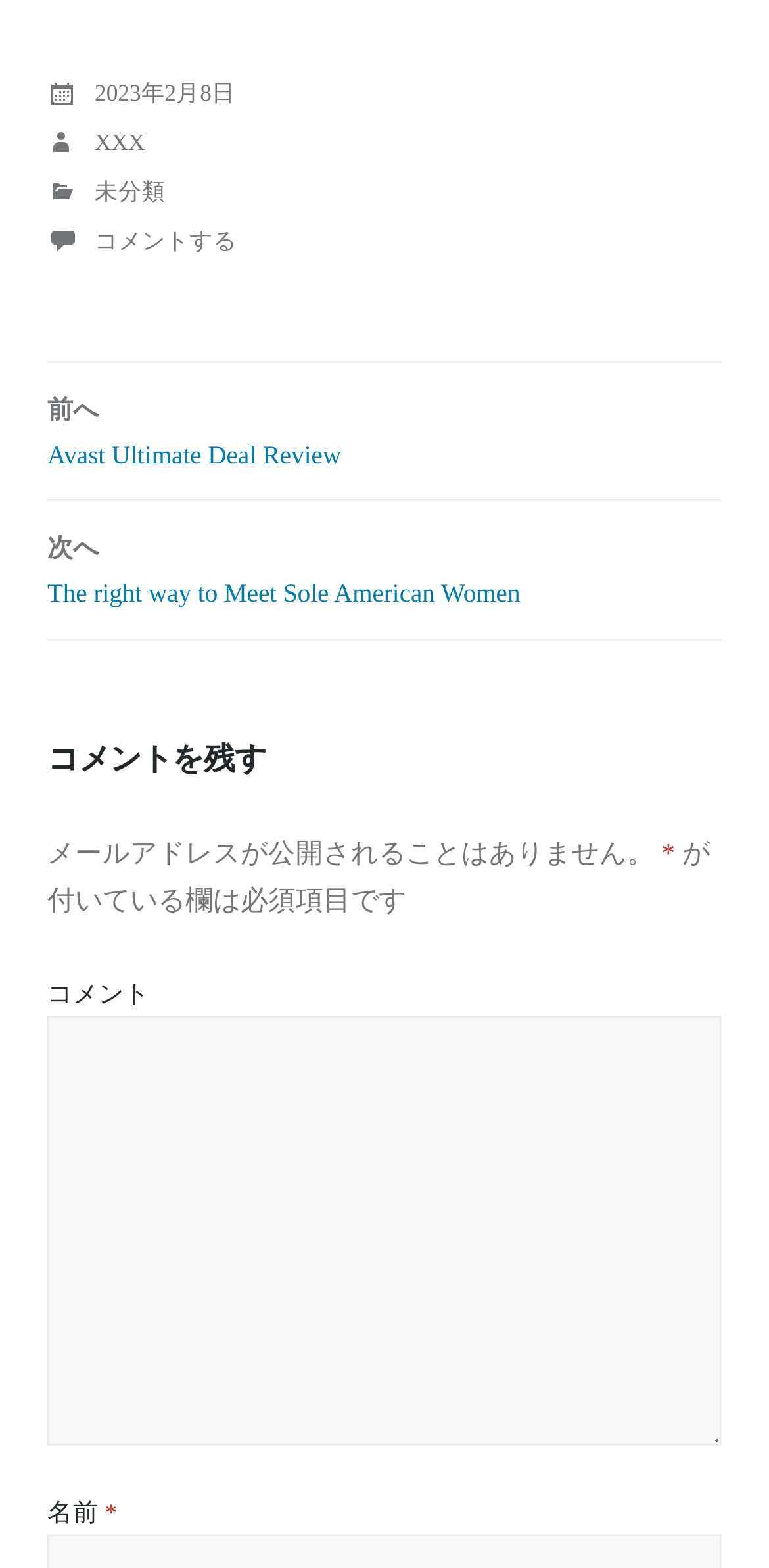Respond to the question below with a concise word or phrase:
What is required to leave a comment?

Name and comment